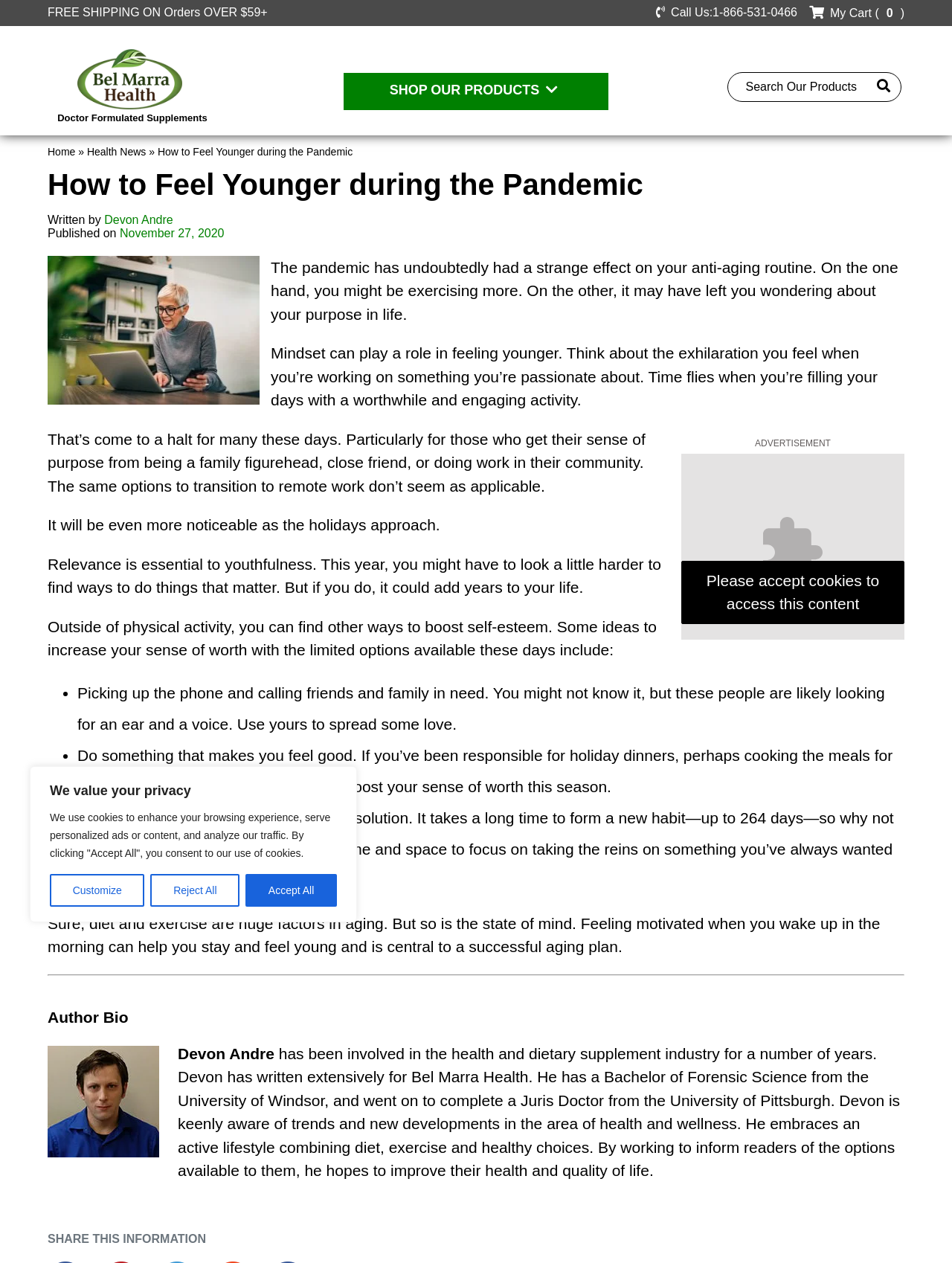Provide a comprehensive description of the webpage.

This webpage is about an article titled "How to Feel Younger during the Pandemic". At the top of the page, there is a cookie consent notification with buttons to customize, reject, or accept all cookies. Below this, there is a navigation menu with links to "Home", "Health News", and "SHOP OUR PRODUCTS". 

On the left side of the page, there is a logo and a search bar. Above the article title, there is a header with the author's name, "Devon Andre", and the publication date, "November 27, 2020". The article title is followed by a large image of a mature woman using a laptop and smartphone at home.

The article discusses how the pandemic has affected people's anti-aging routines and sense of purpose. It suggests that mindset plays a significant role in feeling younger and provides tips on how to boost self-esteem during the pandemic, such as calling friends and family in need, doing something that makes you feel good, and getting an early start on New Year's resolutions.

The article is divided into sections with headings and includes several paragraphs of text. There is also an advertisement section in the middle of the article. At the bottom of the page, there is an author bio section with a photo of the author and a brief description of his background and experience in the health and dietary supplement industry. Finally, there is a "SHARE THIS INFORMATION" heading at the very bottom of the page.